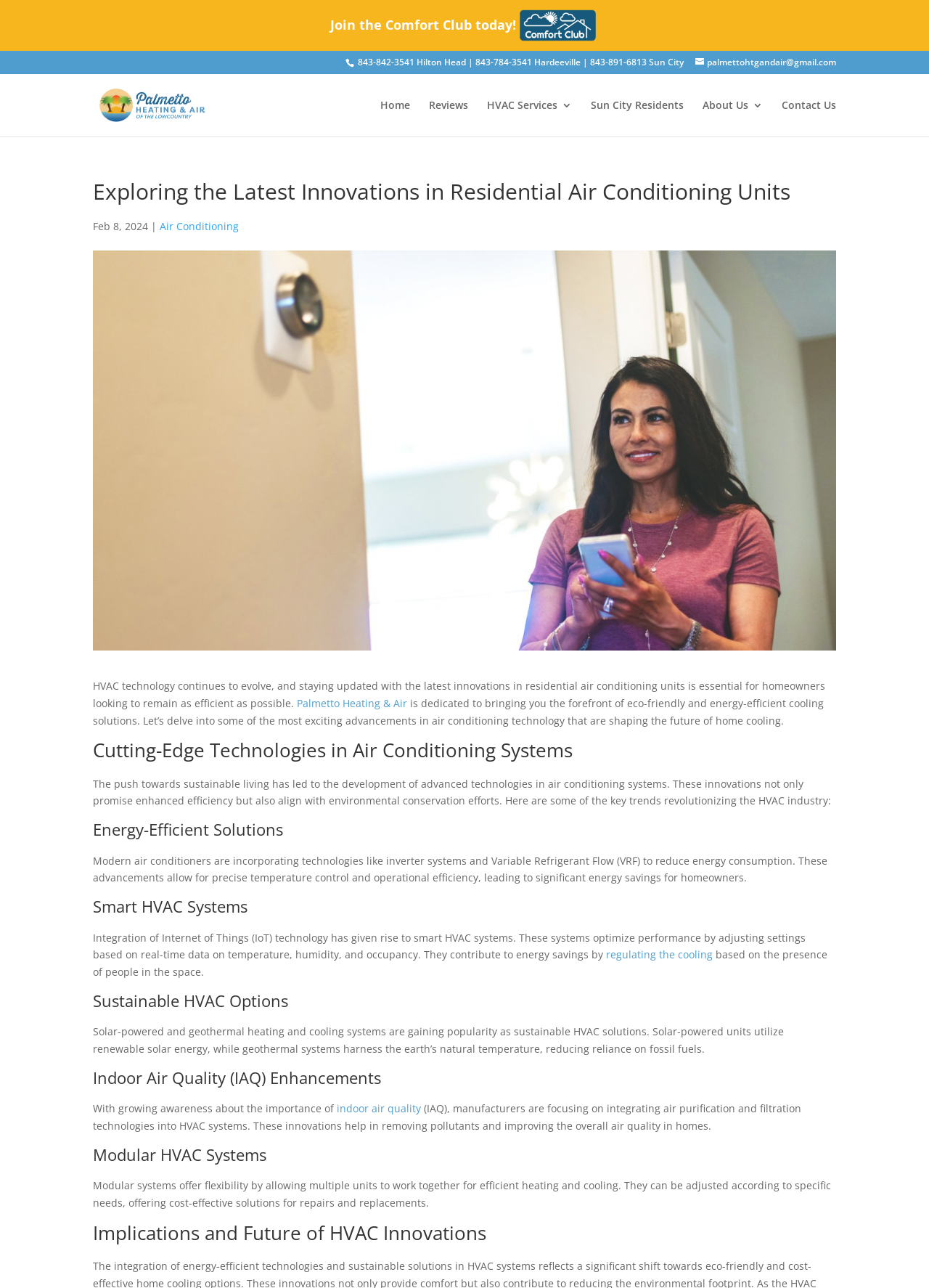What is the phone number for Hilton Head? Refer to the image and provide a one-word or short phrase answer.

843-842-3541